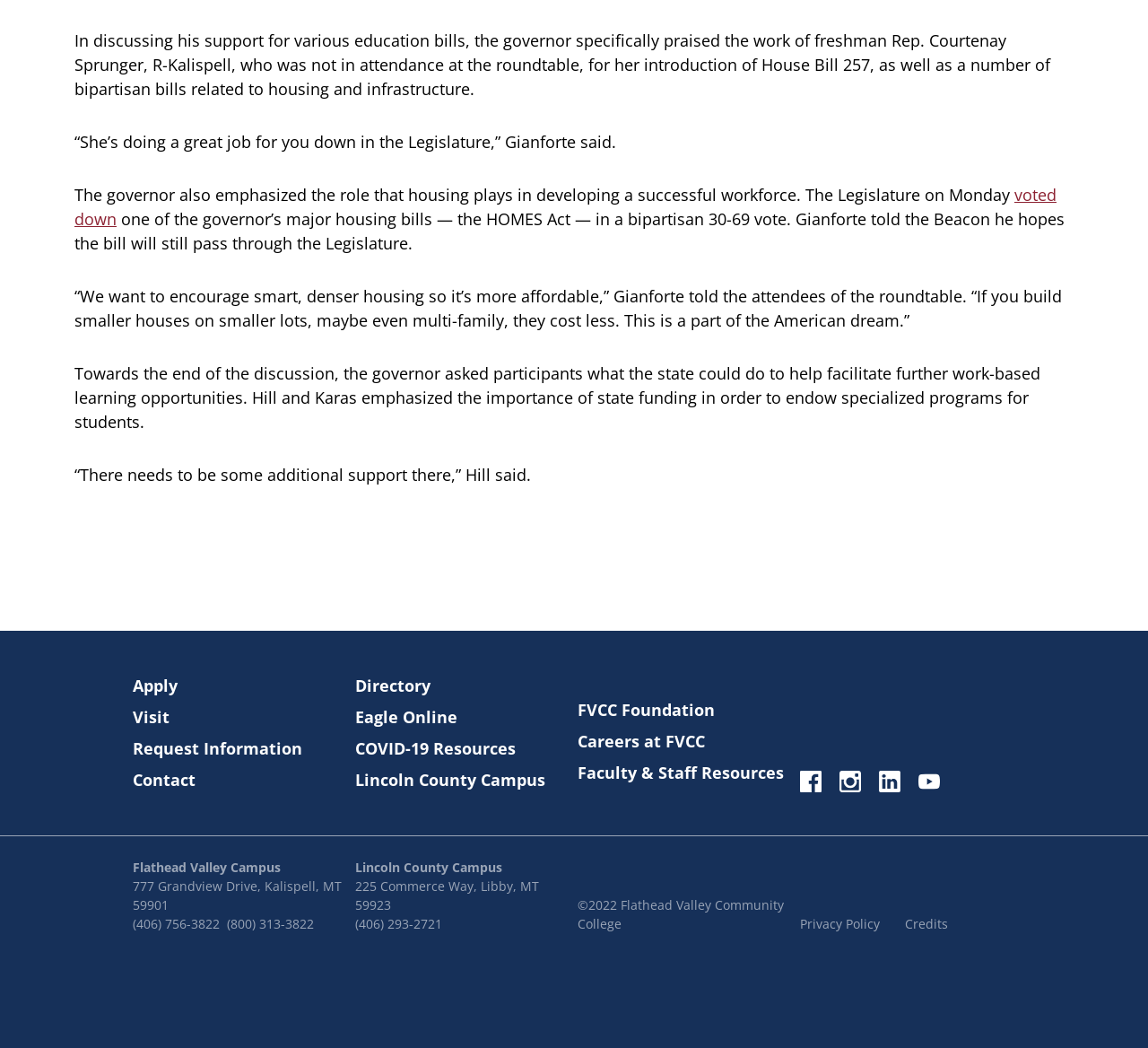What is the name of the bill mentioned in the article?
Refer to the screenshot and respond with a concise word or phrase.

HOMES Act